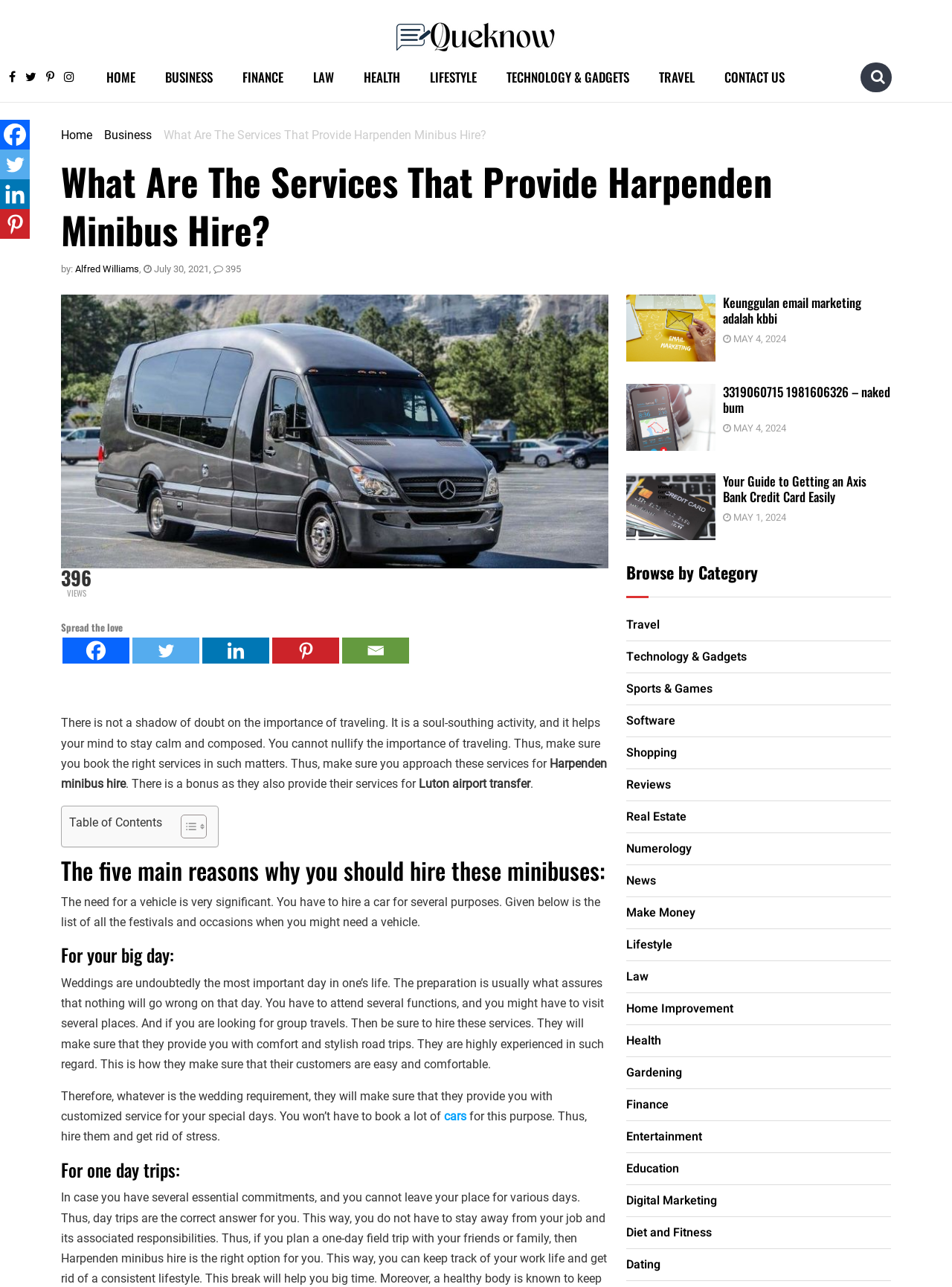What is the topic of this webpage?
Provide a detailed and extensive answer to the question.

Based on the webpage content, the topic of this webpage is about Harpenden Minibus Hire, which is a service that provides transportation for various occasions.